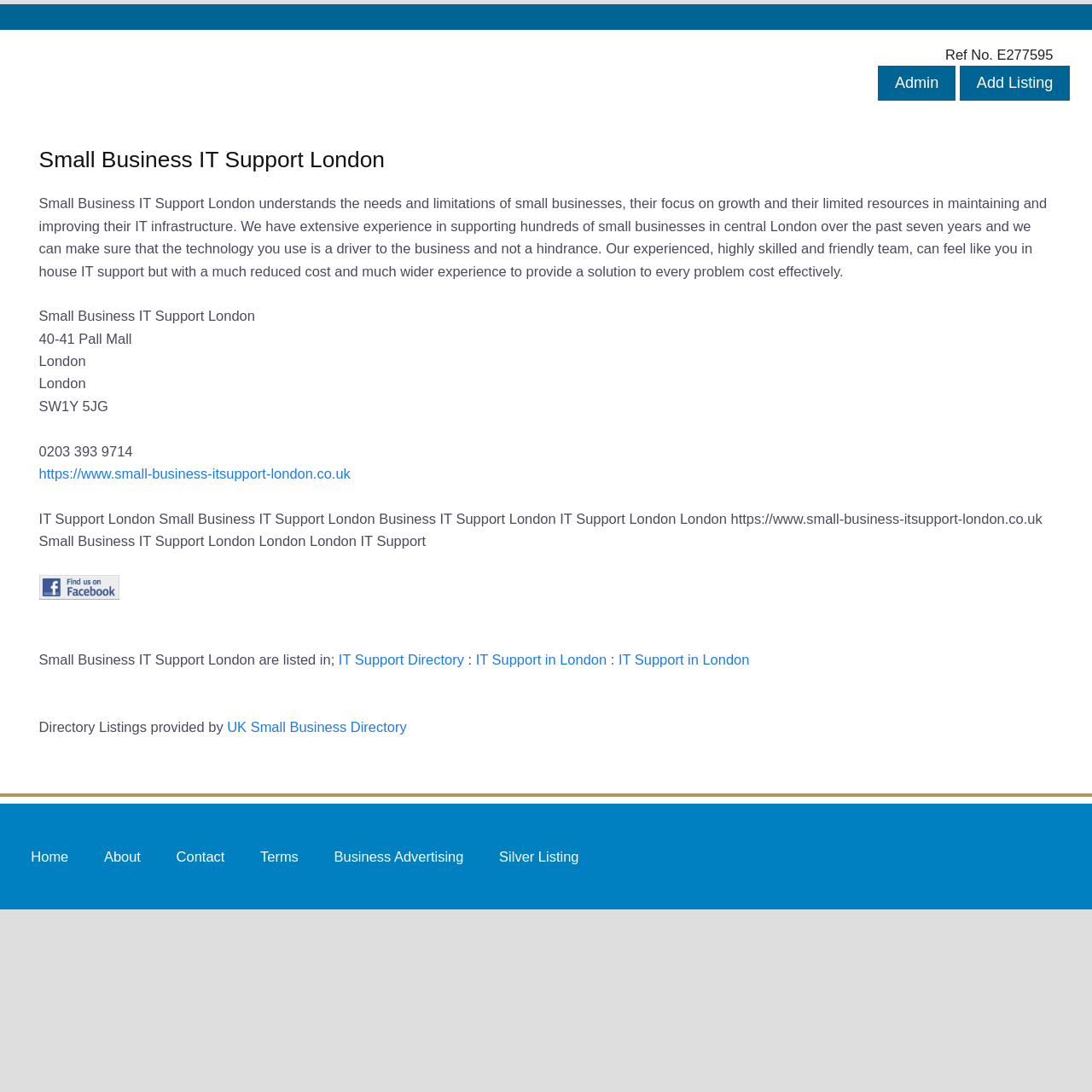Determine the coordinates of the bounding box that should be clicked to complete the instruction: "View the cart". The coordinates should be represented by four float numbers between 0 and 1: [left, top, right, bottom].

None